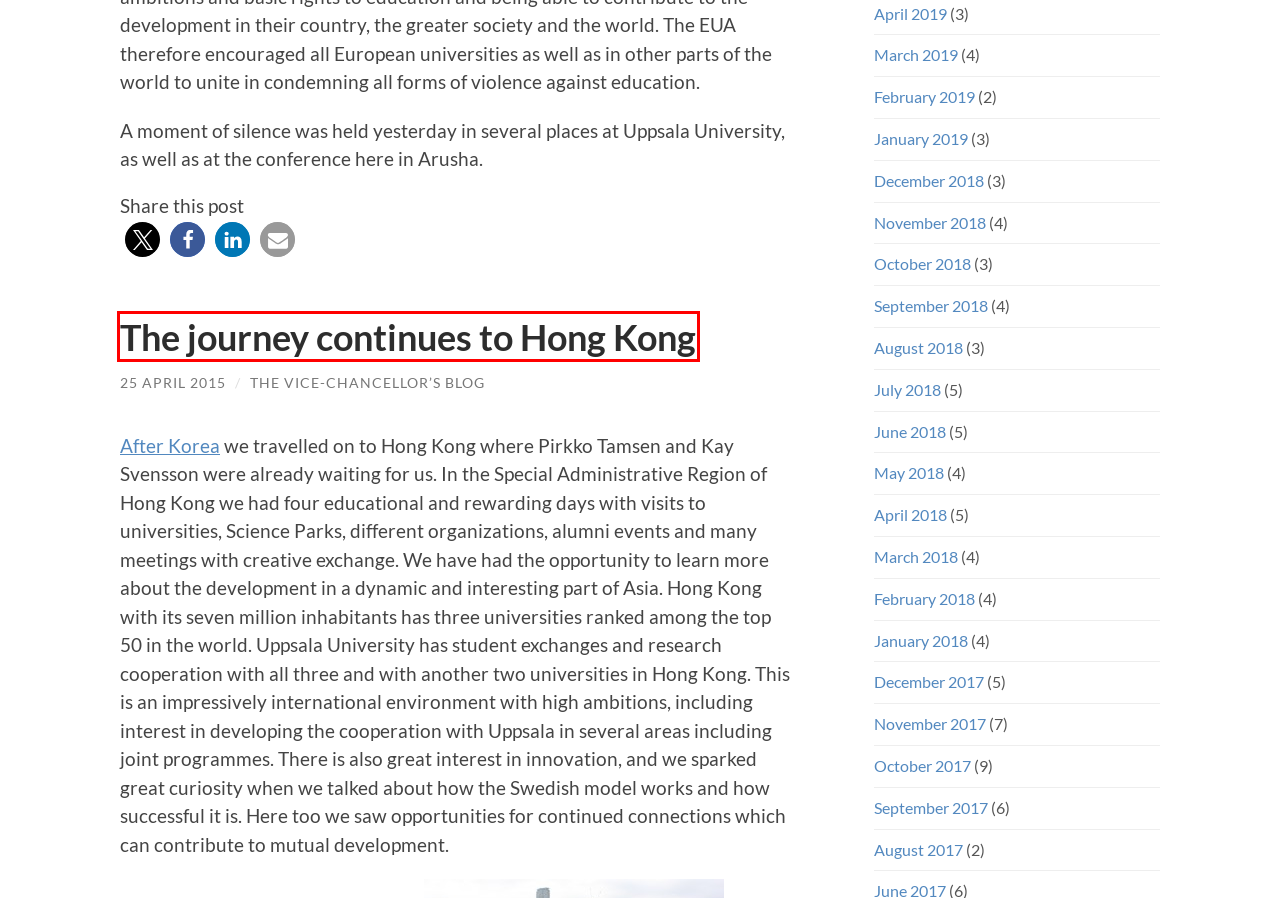Examine the webpage screenshot and identify the UI element enclosed in the red bounding box. Pick the webpage description that most accurately matches the new webpage after clicking the selected element. Here are the candidates:
A. August 2017 – The Vice-Chancellor's Blog
B. The journey continues to Hong Kong – The Vice-Chancellor's Blog
C. January 2019 – The Vice-Chancellor's Blog
D. October 2018 – The Vice-Chancellor's Blog
E. March 2019 – The Vice-Chancellor's Blog
F. June 2018 – The Vice-Chancellor's Blog
G. 2015 Korea – Sweden Excellence Seminar – The Vice-Chancellor's Blog
H. January 2018 – The Vice-Chancellor's Blog

B